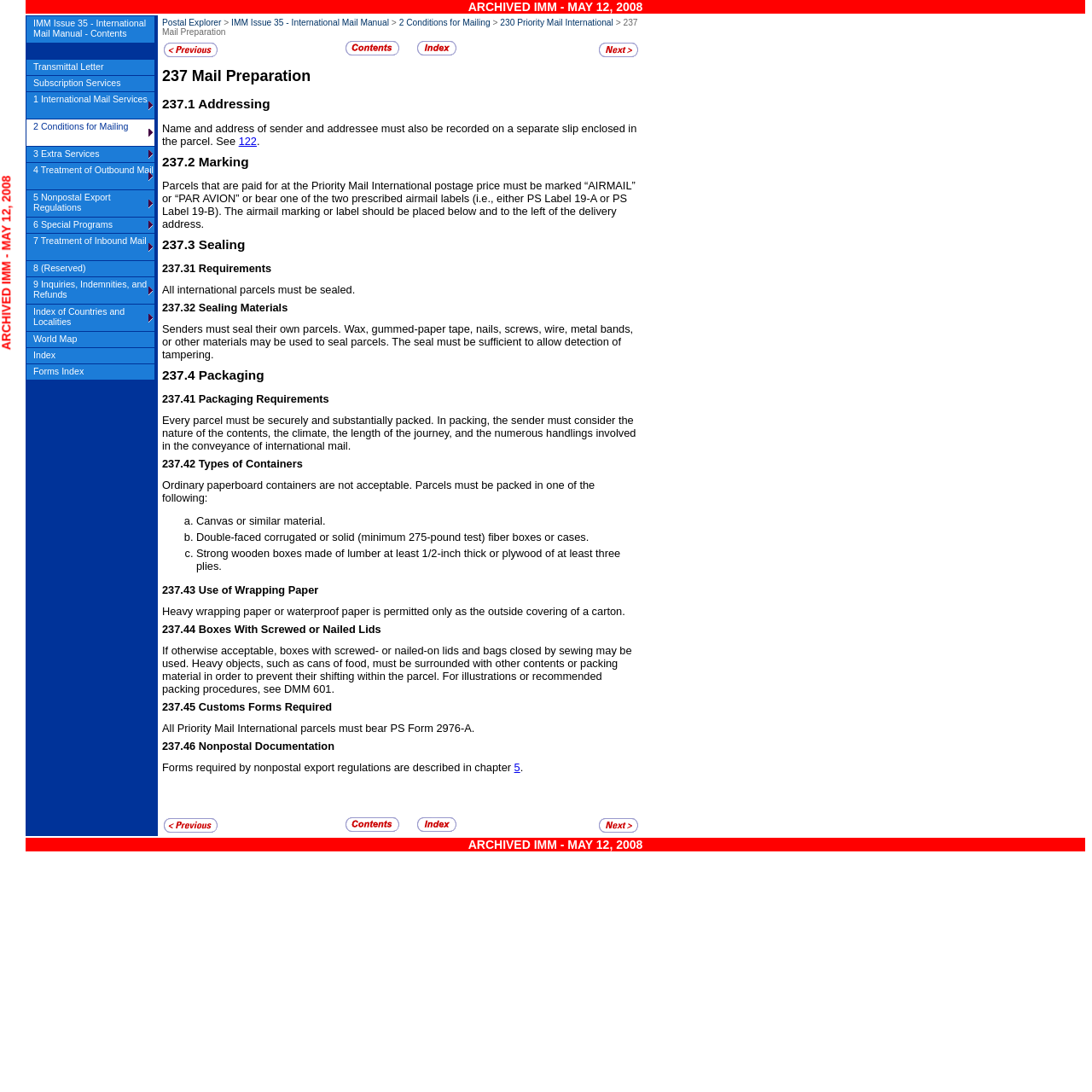What is the purpose of marking parcels?
Answer with a single word or phrase by referring to the visual content.

Indicate airmail or priority mail